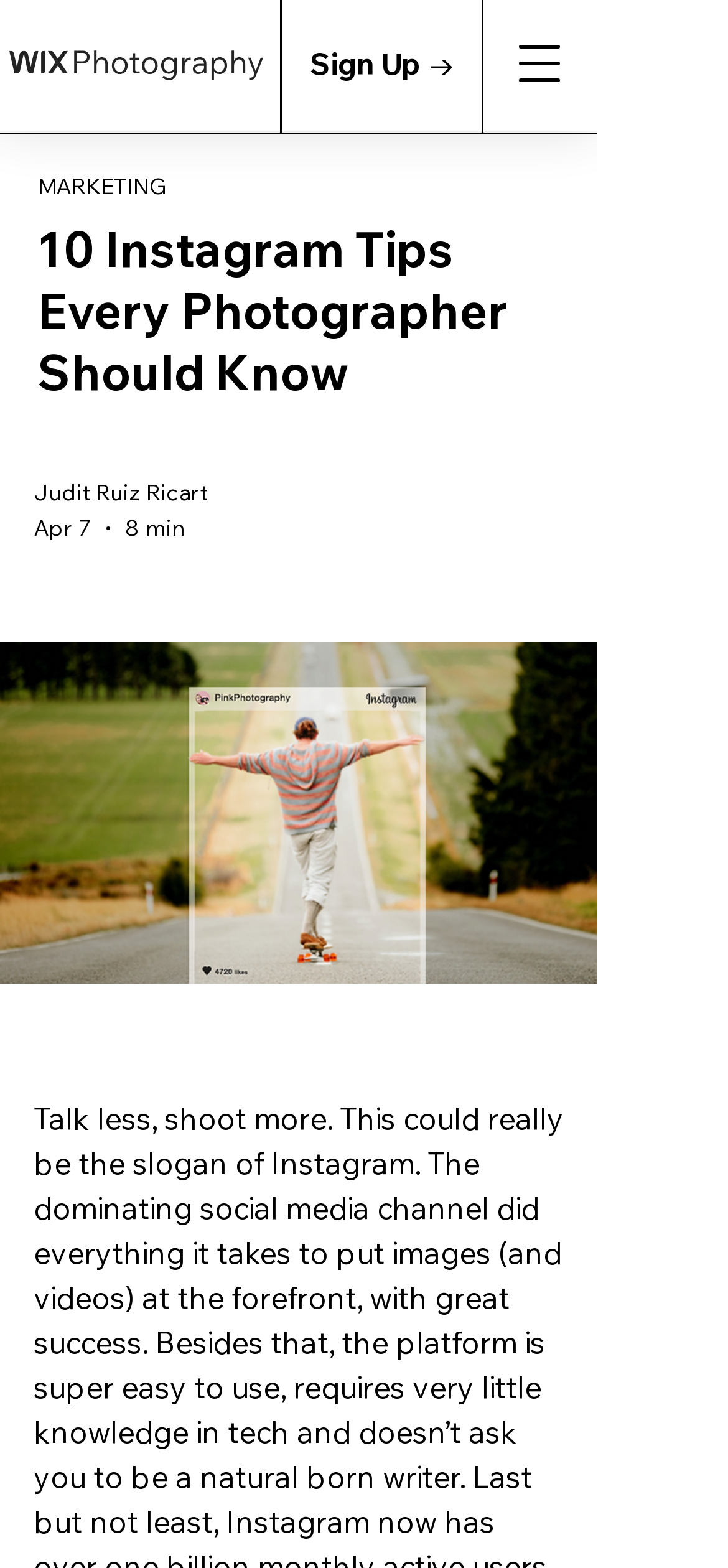How long does it take to read the article?
Ensure your answer is thorough and detailed.

I can find the information about the reading time of the article by looking at the generic element with the text '8 min', which is placed near the author's name and the date of the article.